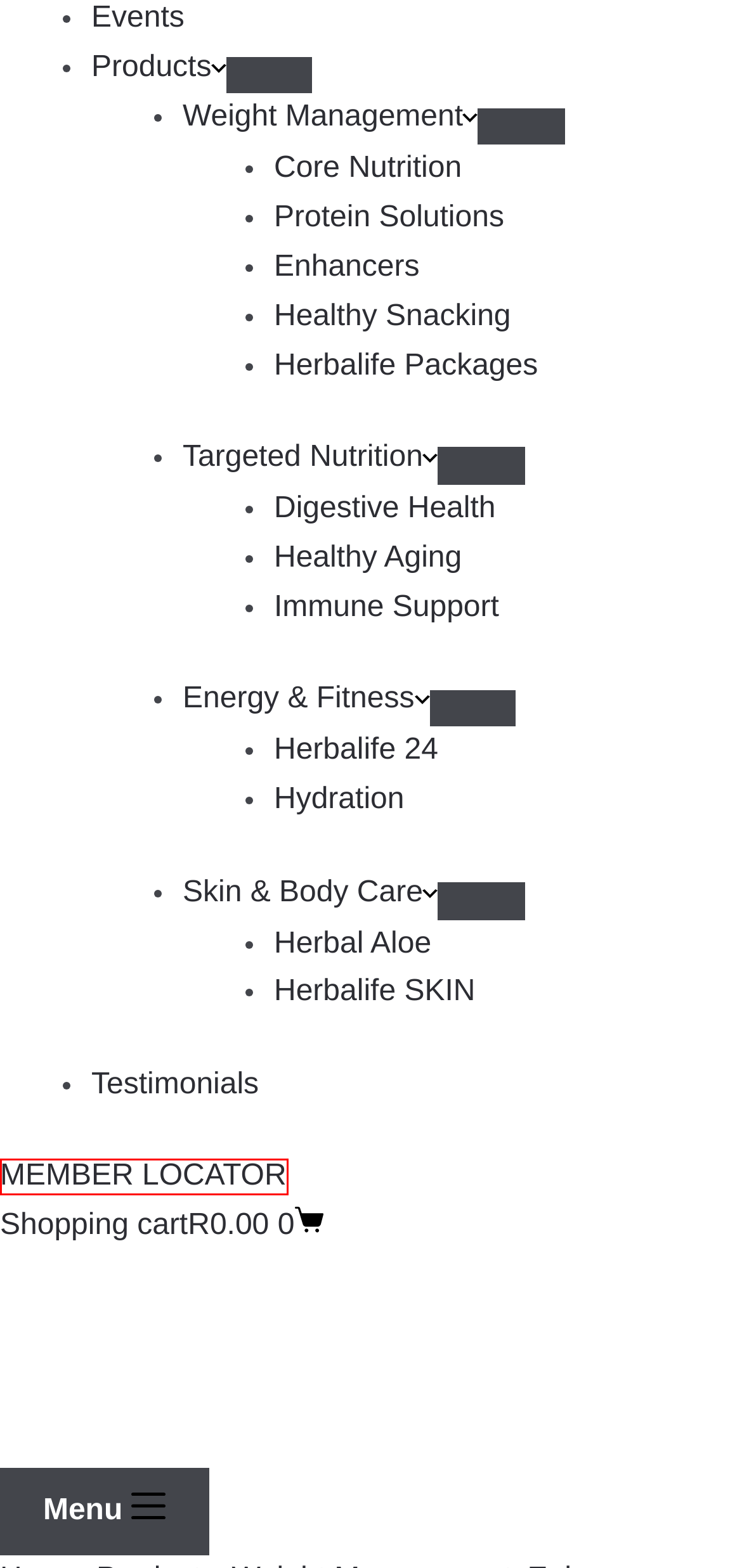You are provided with a screenshot of a webpage that has a red bounding box highlighting a UI element. Choose the most accurate webpage description that matches the new webpage after clicking the highlighted element. Here are your choices:
A. Core Nutrition Archives - Shapelife
B. Herbalife Tea | Herbalife Instant herbal Beverage | Herbalife Products
C. Herbalife Protein Solutions | Herbalife Products | Shapelife
D. About - Shapelife
E. Herbalife Healthy Snack | Herbalife Products | Shapelife
F. Location - Shapelife
G. Shop Herbalife Products | Herbalife Distributor | Order Now
H. Herbalife Digestive Products | View Our Range Of Herbalife Products

F